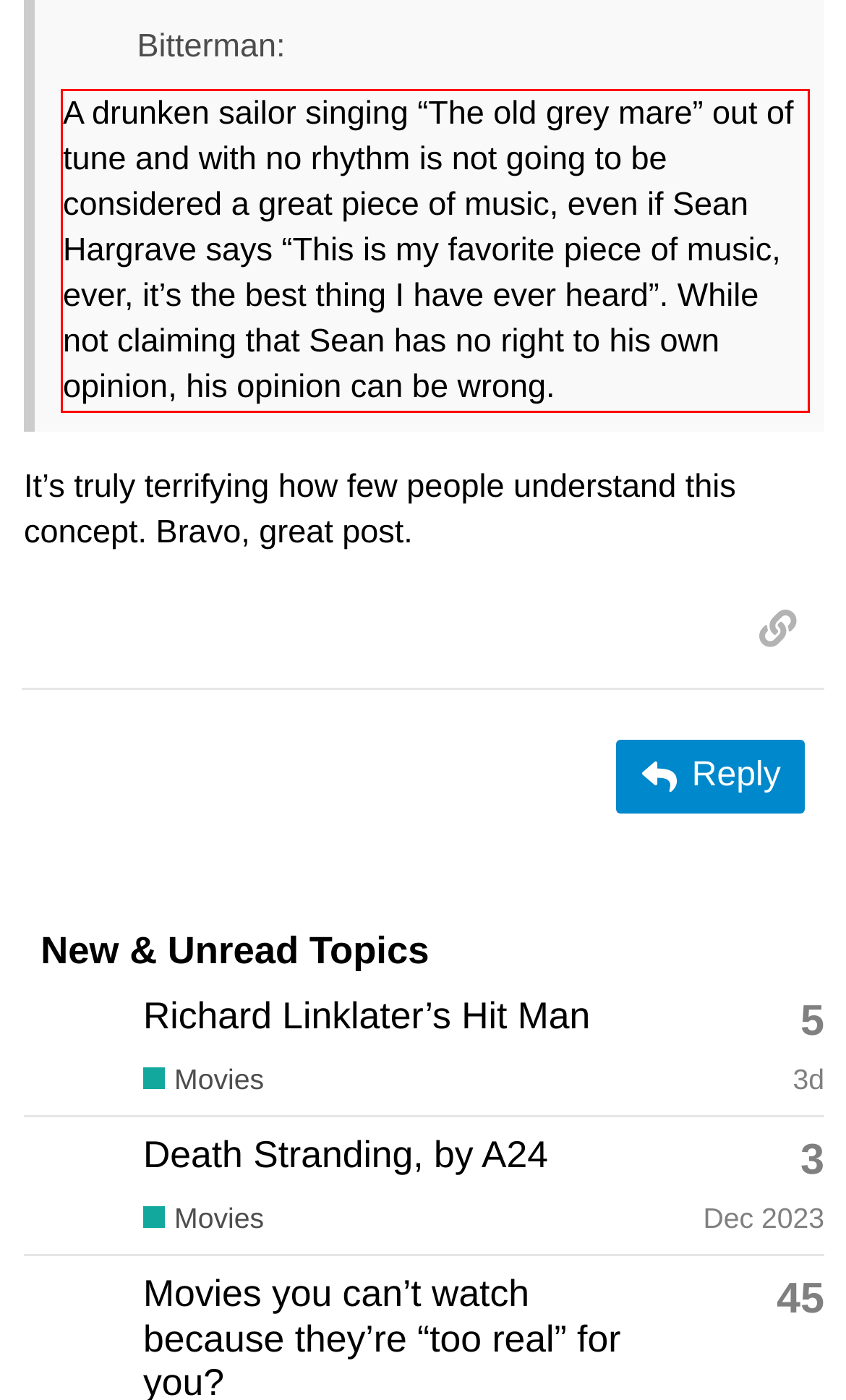Given a screenshot of a webpage with a red bounding box, extract the text content from the UI element inside the red bounding box.

A drunken sailor singing “The old grey mare” out of tune and with no rhythm is not going to be considered a great piece of music, even if Sean Hargrave says “This is my favorite piece of music, ever, it’s the best thing I have ever heard”. While not claiming that Sean has no right to his own opinion, his opinion can be wrong.